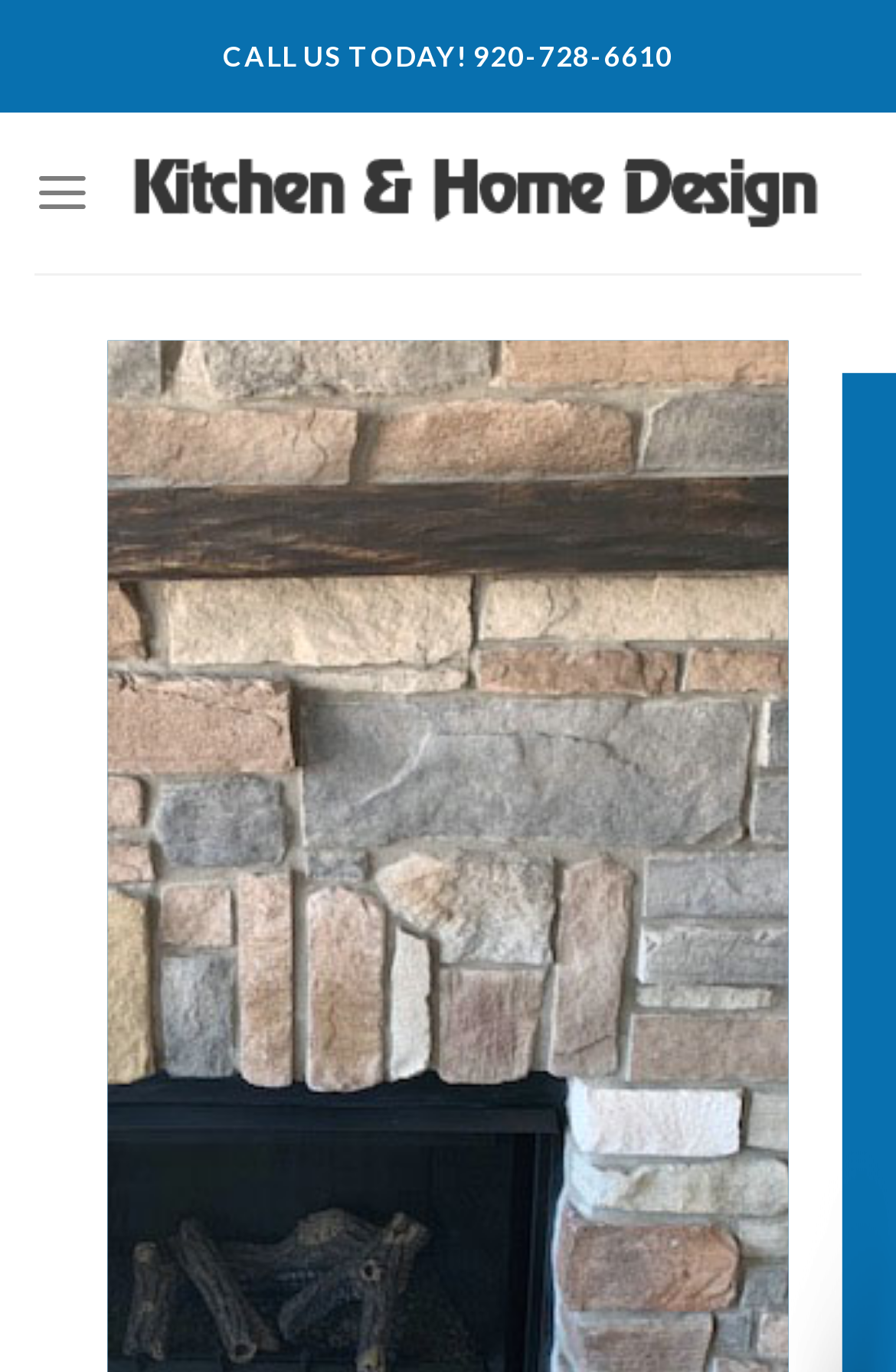From the given element description: "aria-label="Menu"", find the bounding box for the UI element. Provide the coordinates as four float numbers between 0 and 1, in the order [left, top, right, bottom].

[0.038, 0.099, 0.101, 0.182]